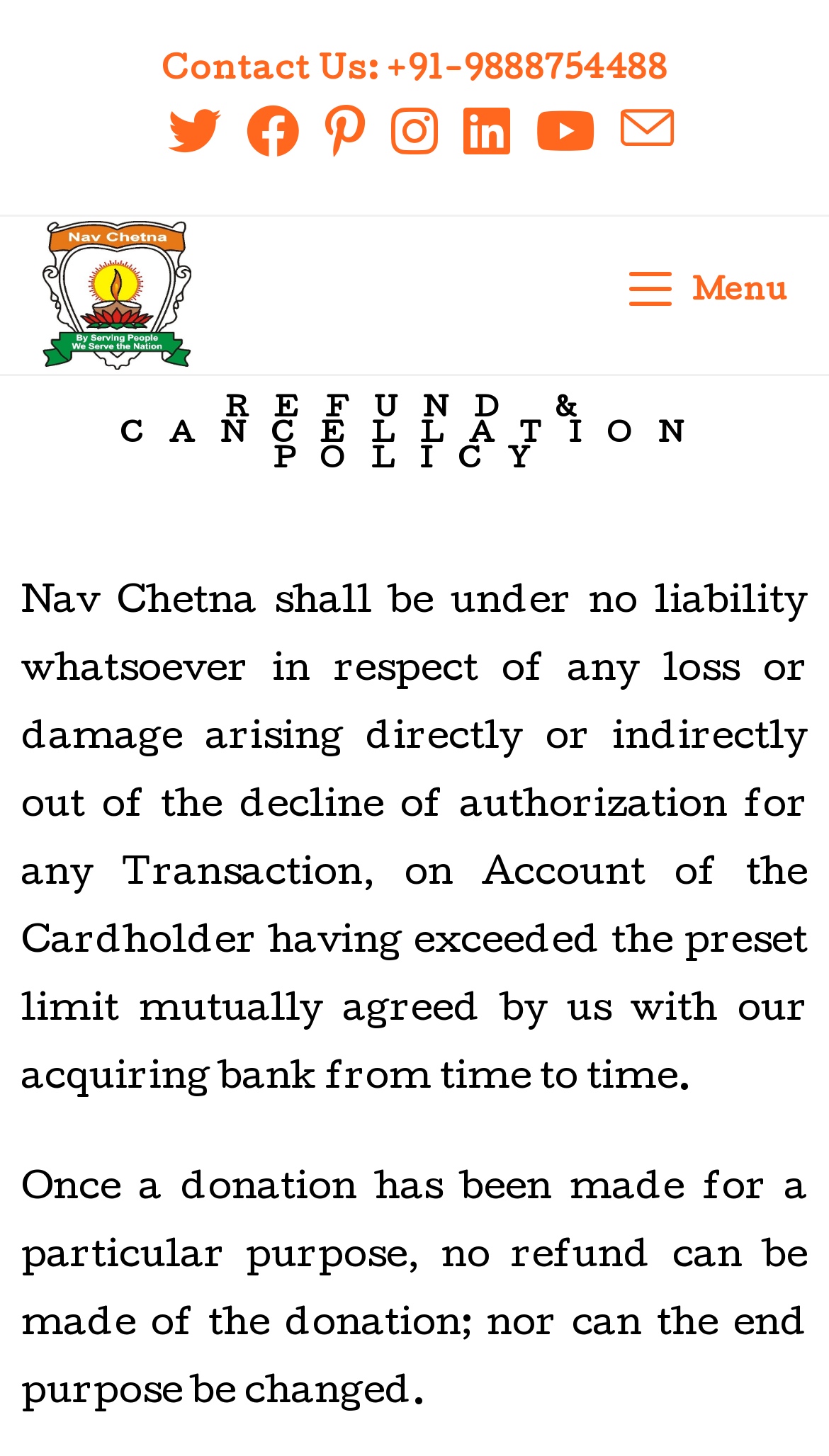What is the purpose of the donation?
Offer a detailed and exhaustive answer to the question.

According to the refund and cancellation policy, once a donation has been made for a particular purpose, no refund can be made of the donation; nor can the end purpose be changed, implying that the donation is made for a specific purpose.